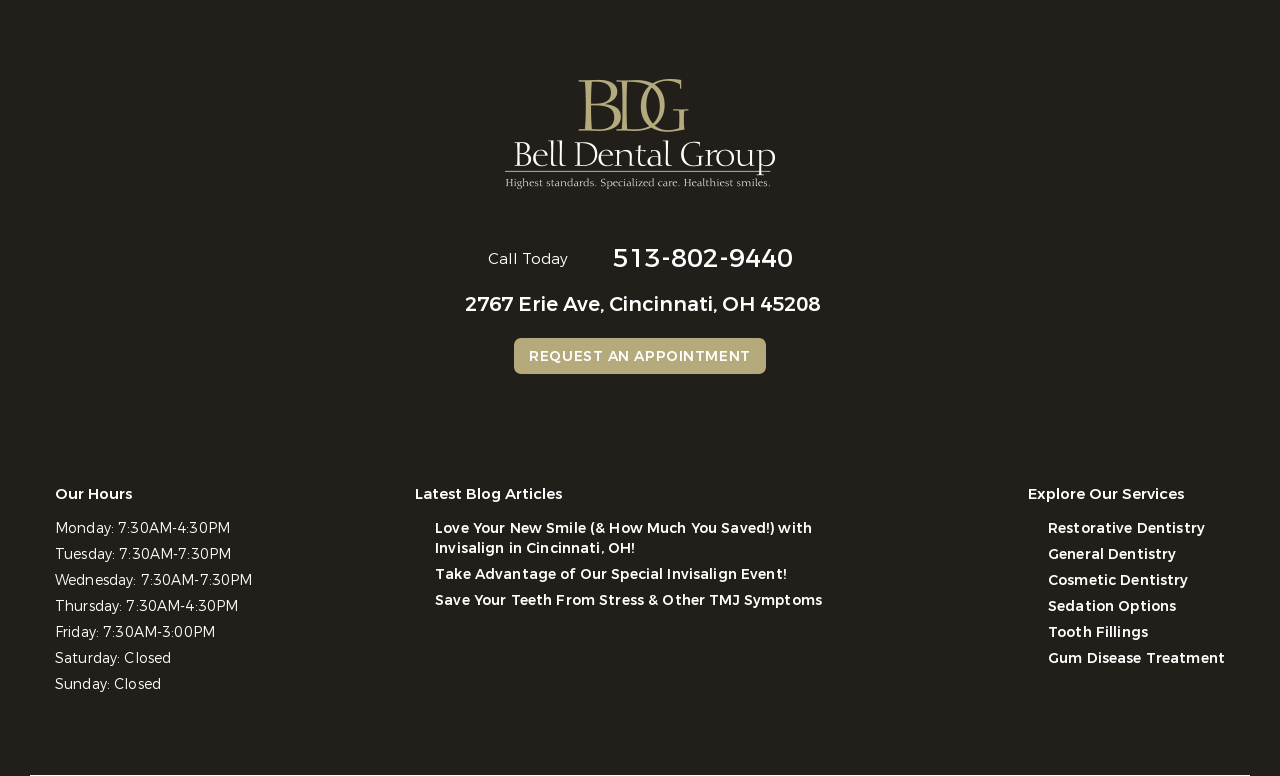Locate the coordinates of the bounding box for the clickable region that fulfills this instruction: "Click on the 'security' link".

None